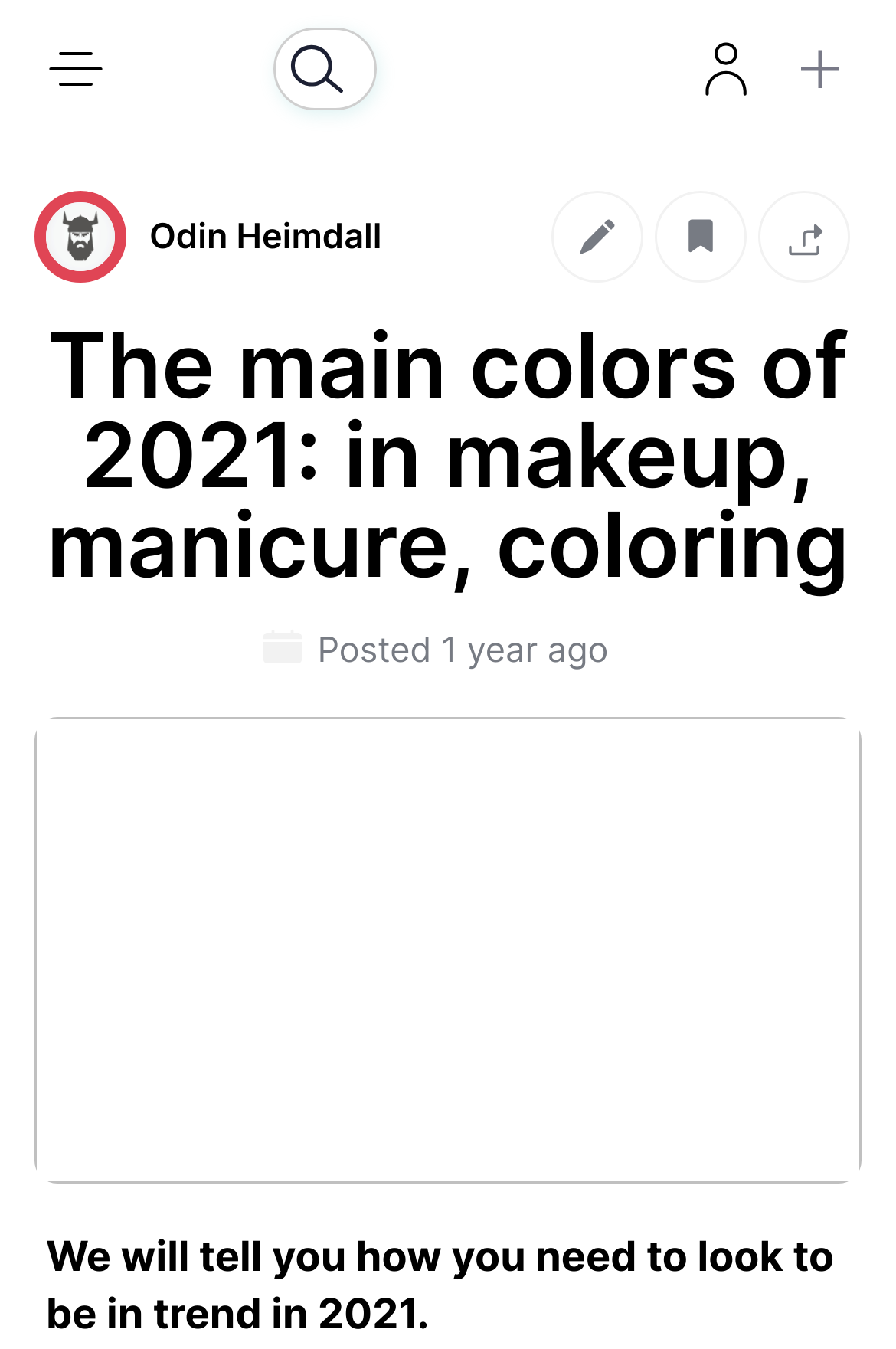Use a single word or phrase to answer the question: How old is the article?

1 year